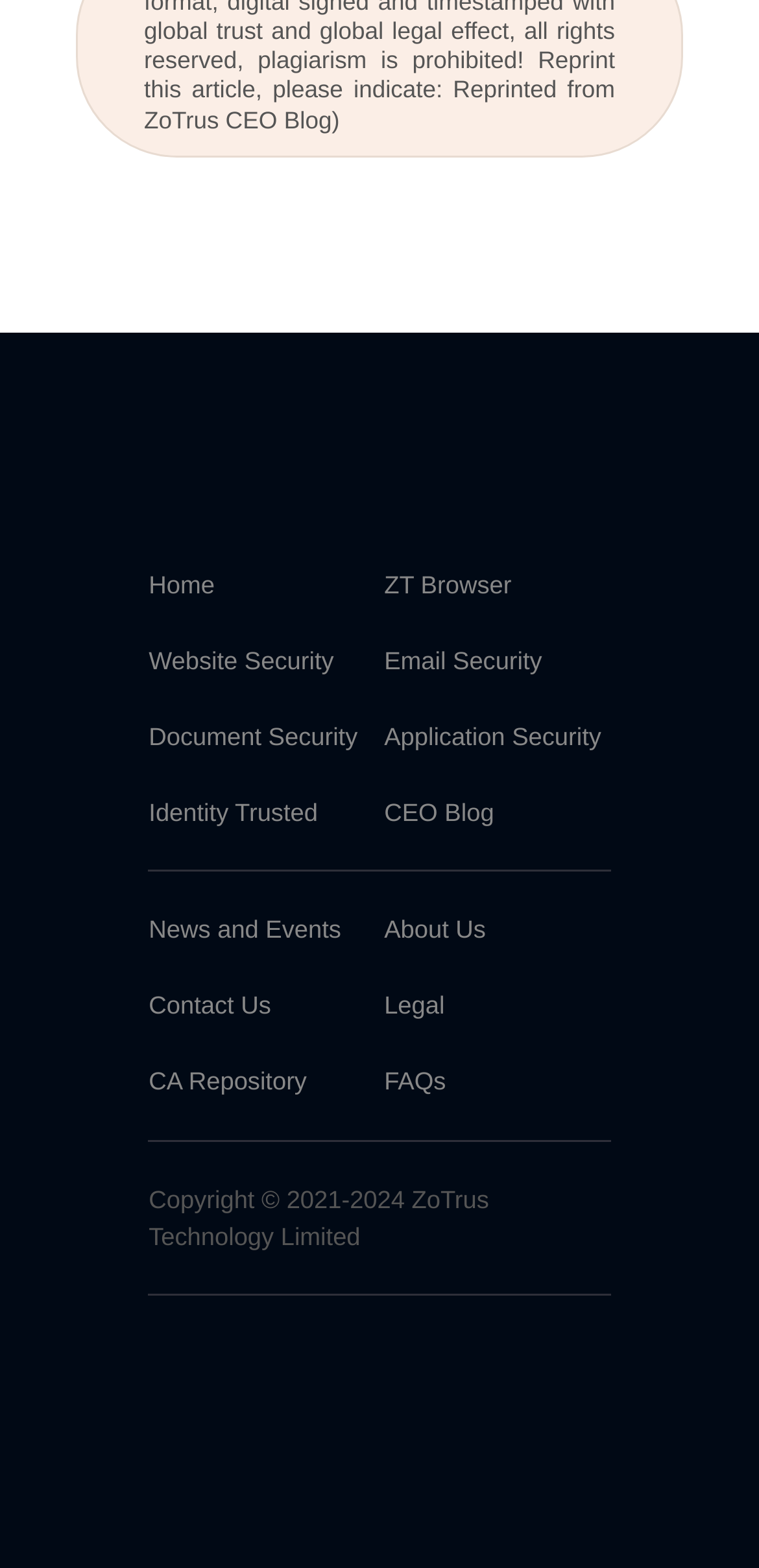Determine the bounding box coordinates of the section to be clicked to follow the instruction: "go to home page". The coordinates should be given as four float numbers between 0 and 1, formatted as [left, top, right, bottom].

[0.196, 0.363, 0.283, 0.382]